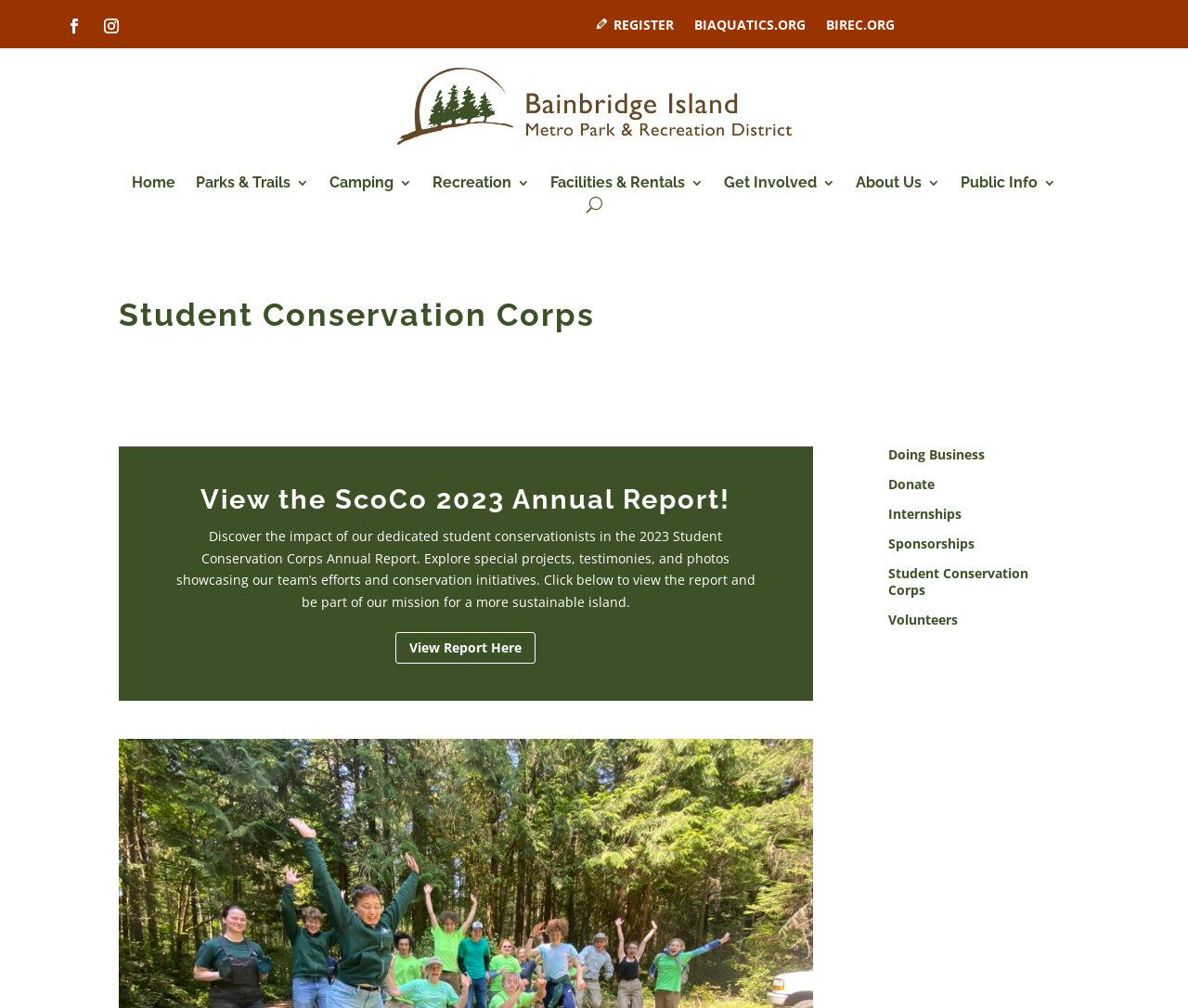Based on the element description "Follow", predict the bounding box coordinates of the UI element.

[0.081, 0.011, 0.106, 0.041]